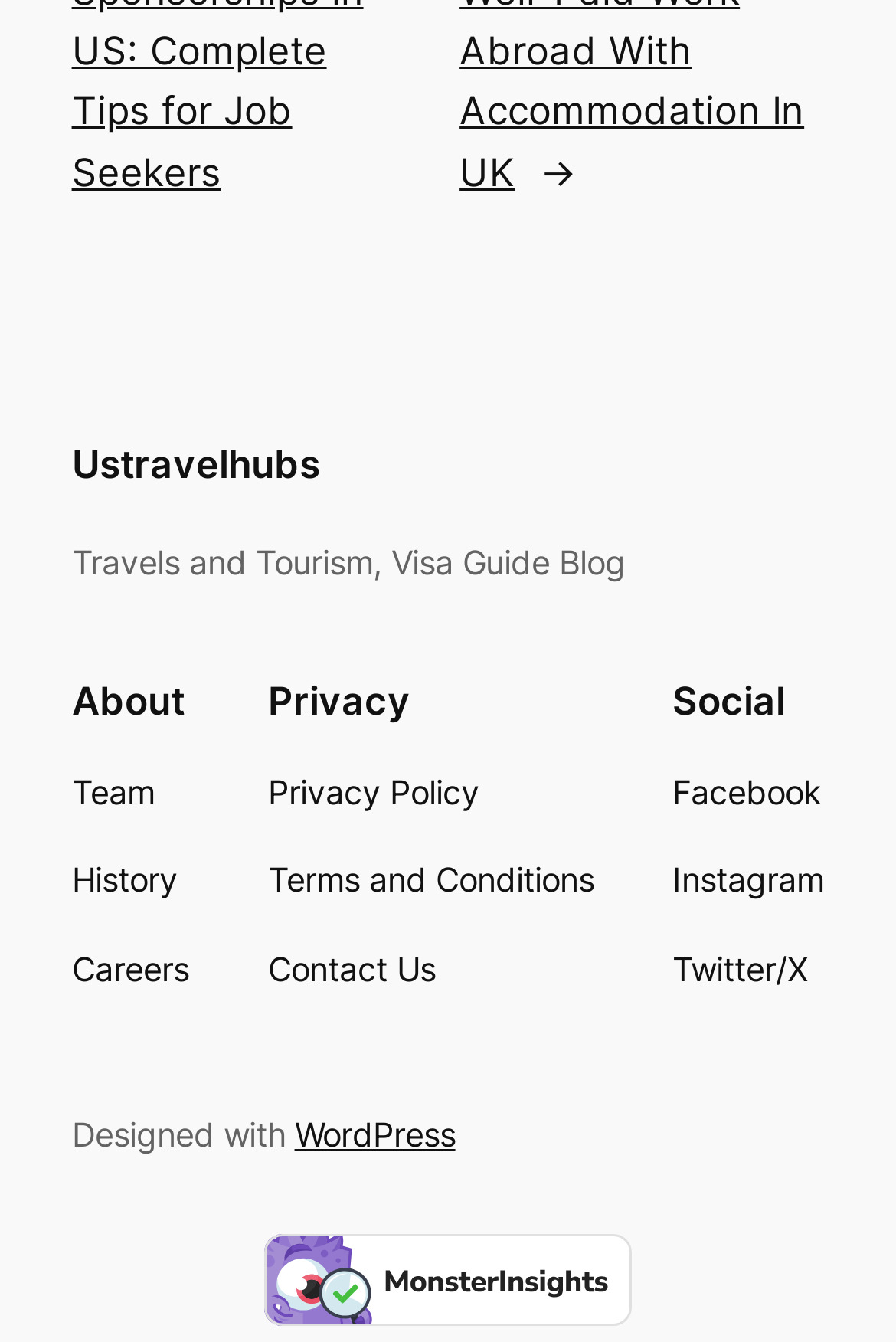Locate the bounding box coordinates of the area where you should click to accomplish the instruction: "check website history".

[0.08, 0.637, 0.198, 0.676]